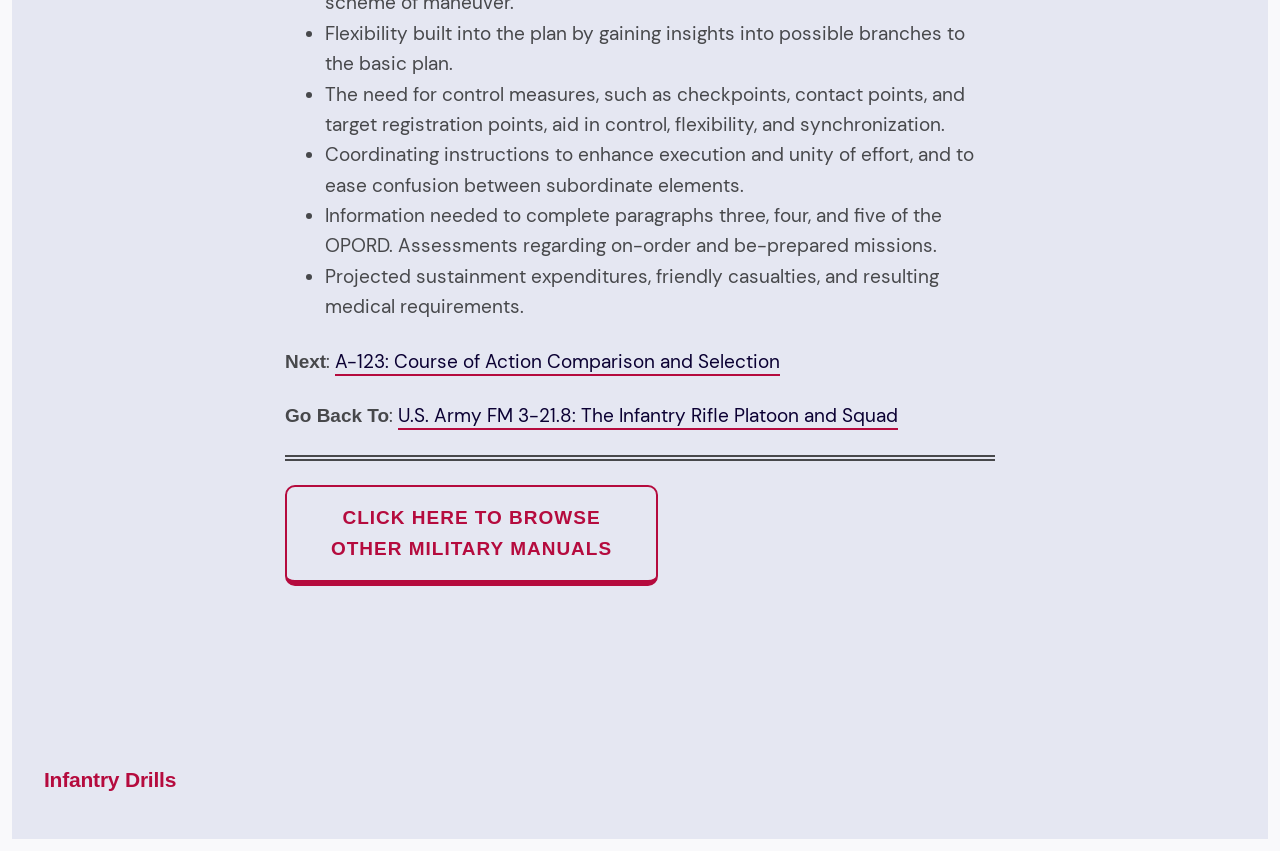For the element described, predict the bounding box coordinates as (top-left x, top-left y, bottom-right x, bottom-right y). All values should be between 0 and 1. Element description: Infantry Drills

[0.034, 0.902, 0.138, 0.932]